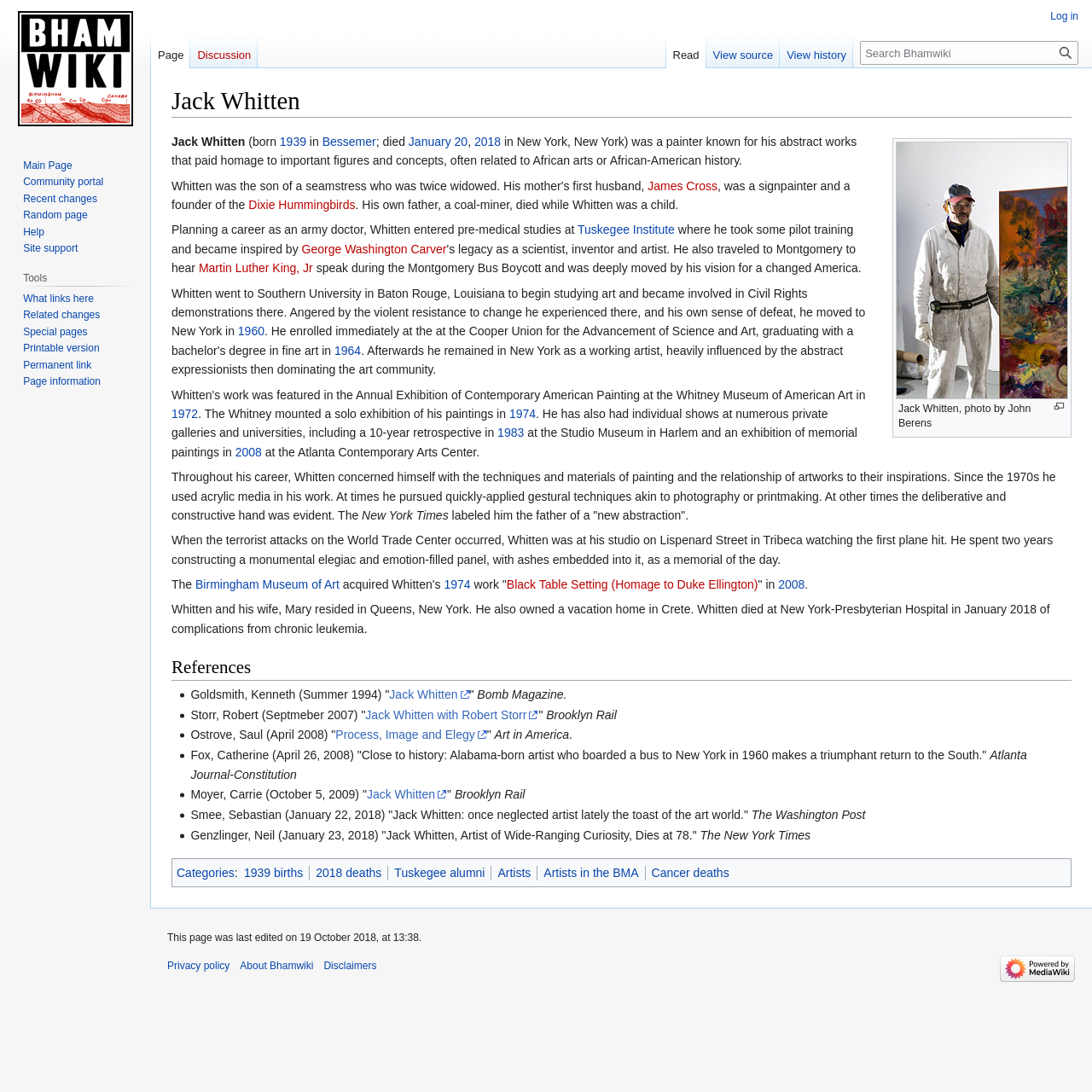Summarize the webpage with intricate details.

The webpage is about the life and career of Jack Whitten, an American painter. At the top of the page, there is a heading with the title "Jack Whitten" and two links to "Jump to navigation" and "Jump to search". Below the title, there is a photo of Jack Whitten with a caption "Jack Whitten, photo by John Berens". 

The main content of the page is a biographical article about Jack Whitten, which starts with his birth and death dates and places. The article is divided into sections, each describing a period or aspect of Whitten's life, such as his education, career, and personal life. The text is interspersed with links to other relevant articles, such as the names of people and places mentioned in the text.

On the right side of the page, there is a link to "Enlarge" an image, which is likely a painting by Whitten. Below the article, there is a section titled "References" which lists several sources used in the article, including interviews and articles from various publications.

Overall, the webpage provides a detailed and informative overview of Jack Whitten's life and career as a painter.